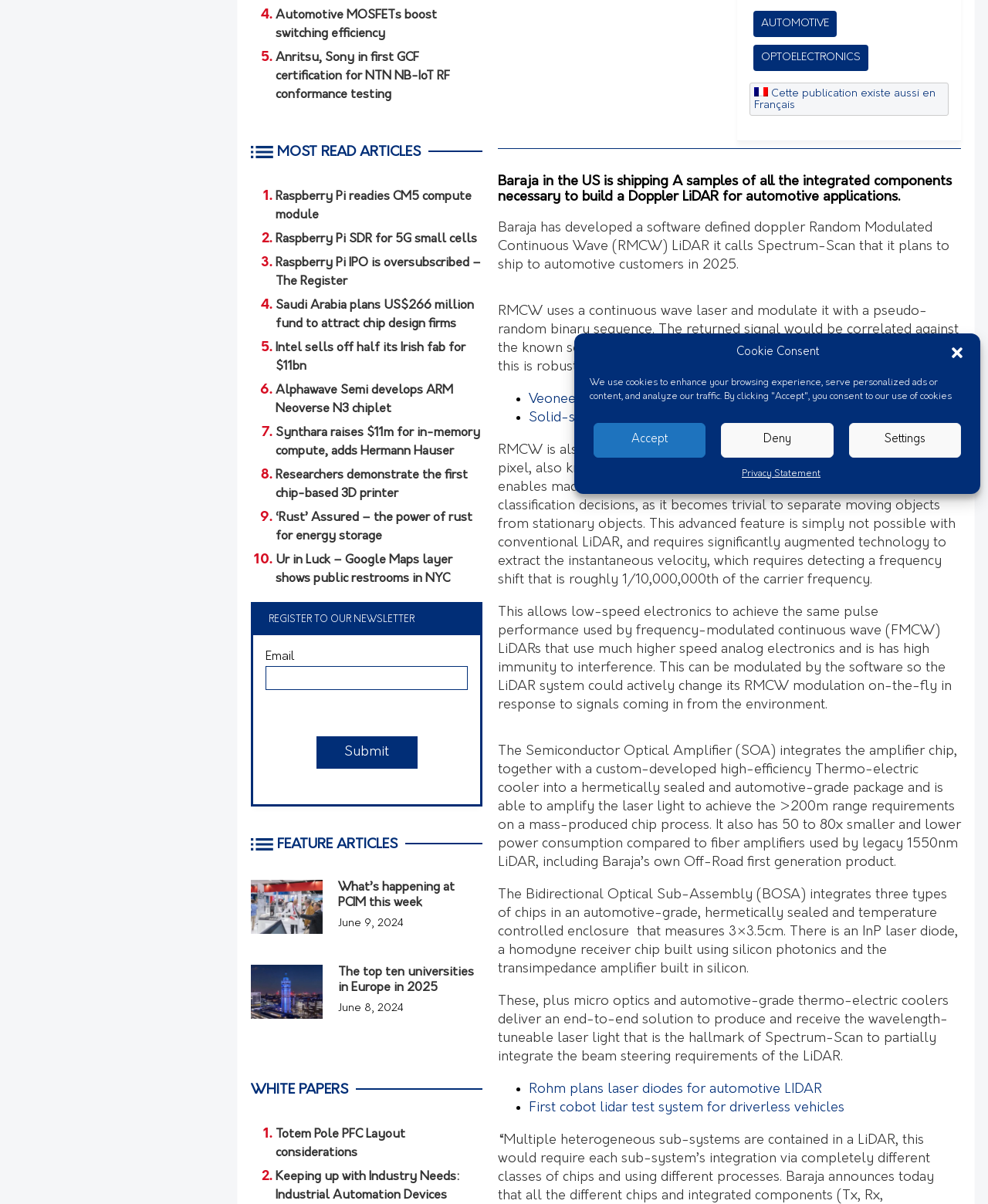Provide the bounding box coordinates of the HTML element described by the text: "Accept". The coordinates should be in the format [left, top, right, bottom] with values between 0 and 1.

[0.601, 0.351, 0.714, 0.38]